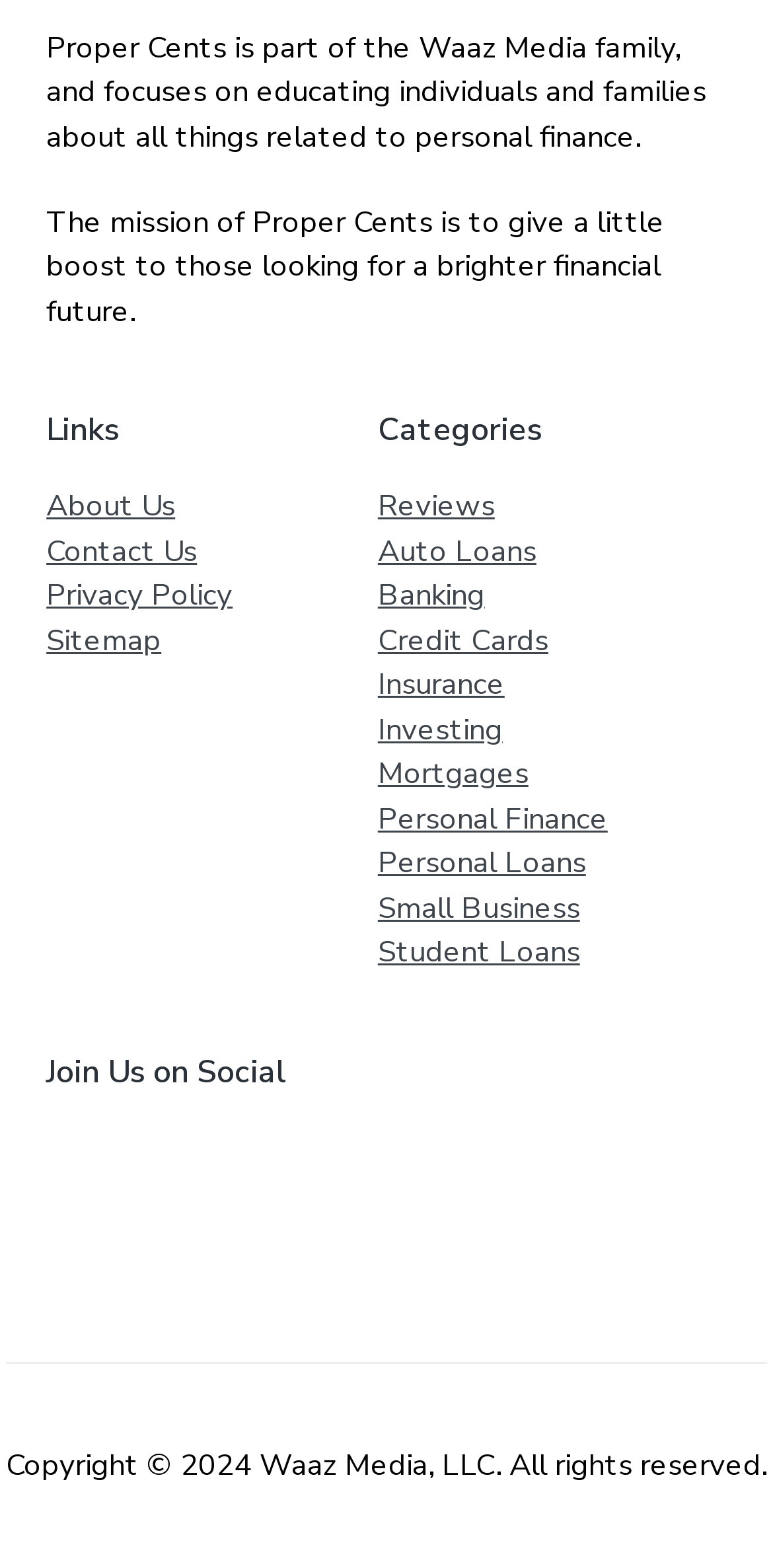Locate the bounding box coordinates of the clickable region necessary to complete the following instruction: "Read the Privacy Policy". Provide the coordinates in the format of four float numbers between 0 and 1, i.e., [left, top, right, bottom].

[0.06, 0.367, 0.301, 0.392]